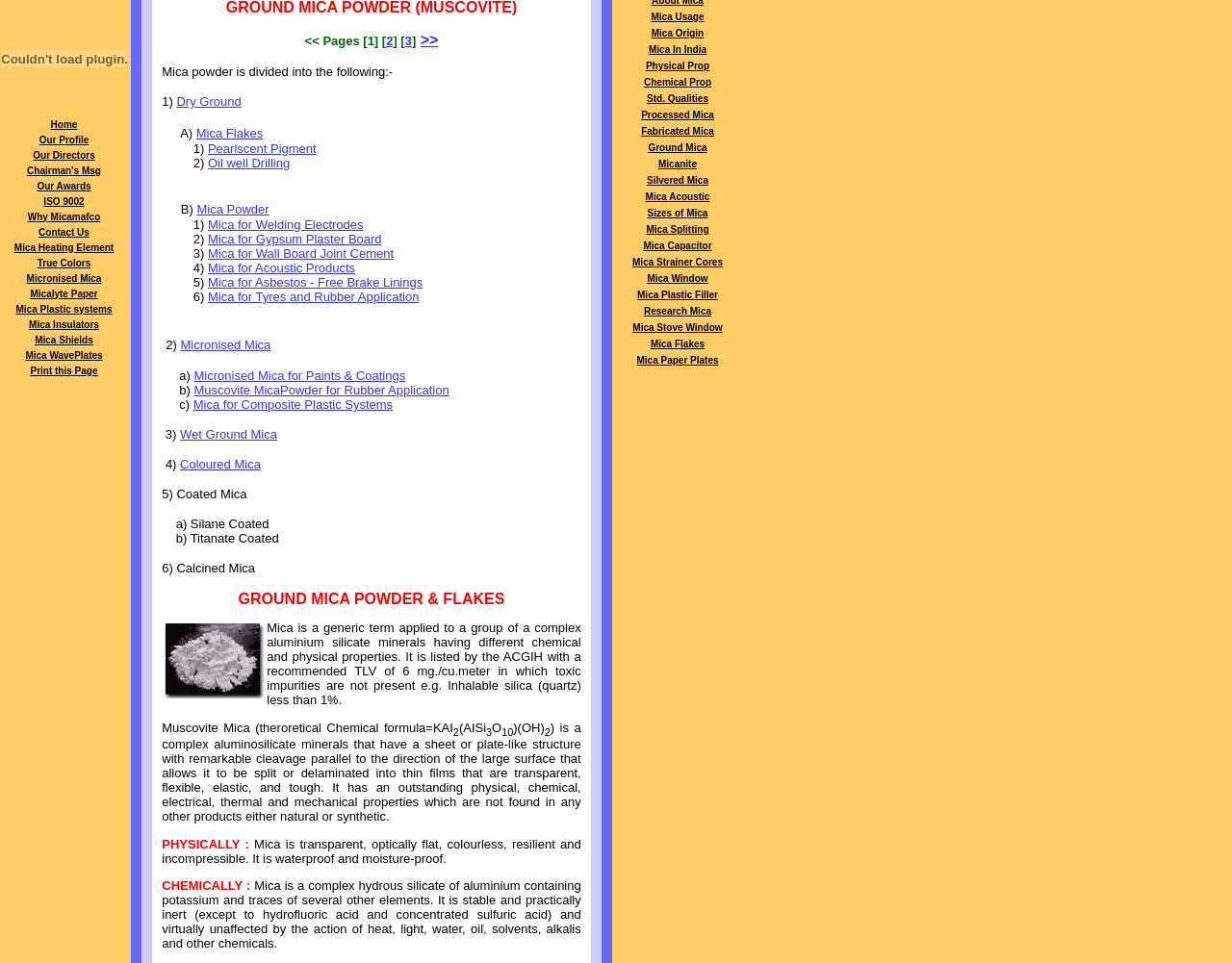Determine the bounding box coordinates of the UI element described by: "Micanite".

[0.534, 0.165, 0.566, 0.176]